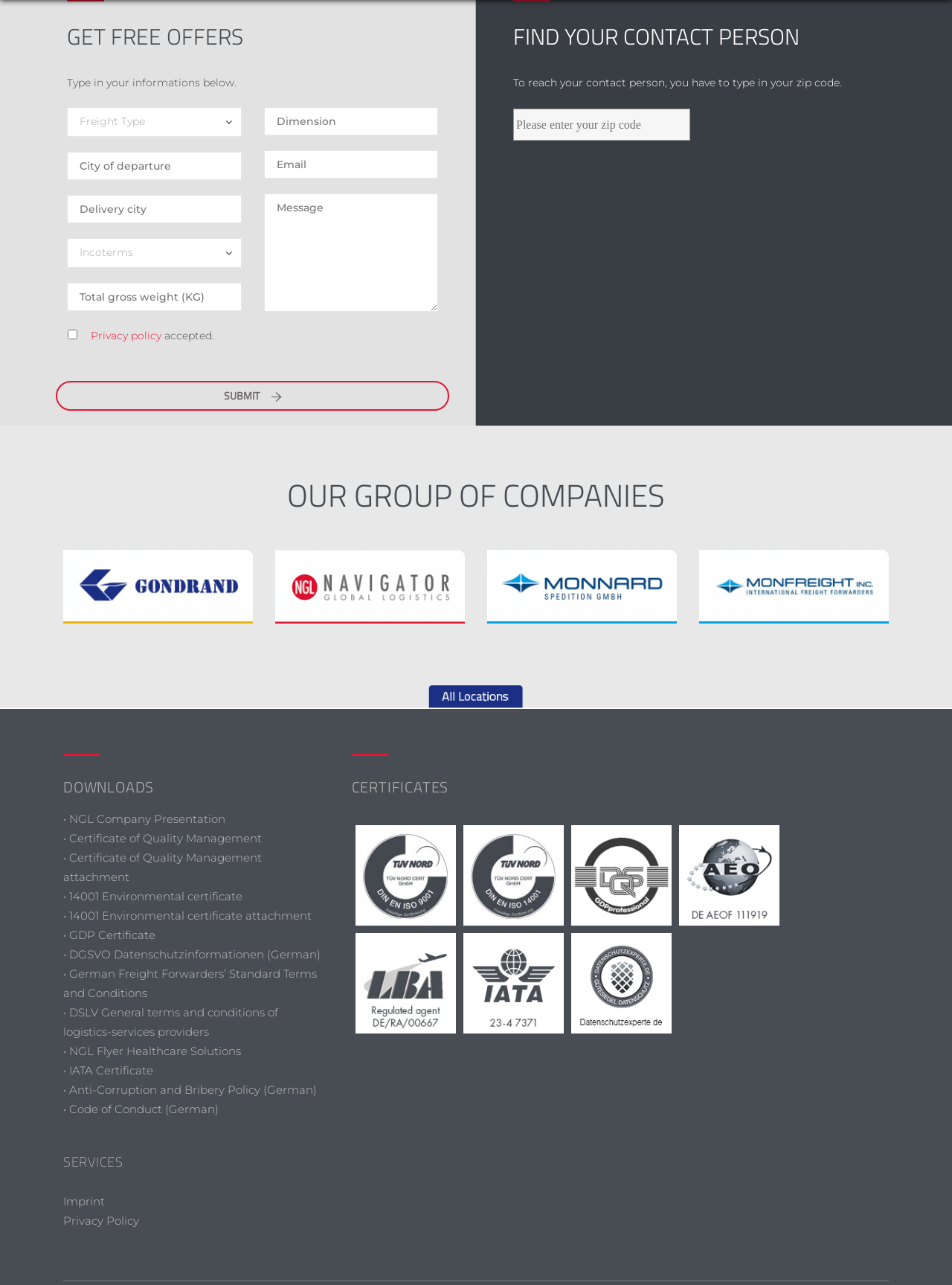Please predict the bounding box coordinates (top-left x, top-left y, bottom-right x, bottom-right y) for the UI element in the screenshot that fits the description: • Certificate of Quality Management

[0.066, 0.647, 0.275, 0.658]